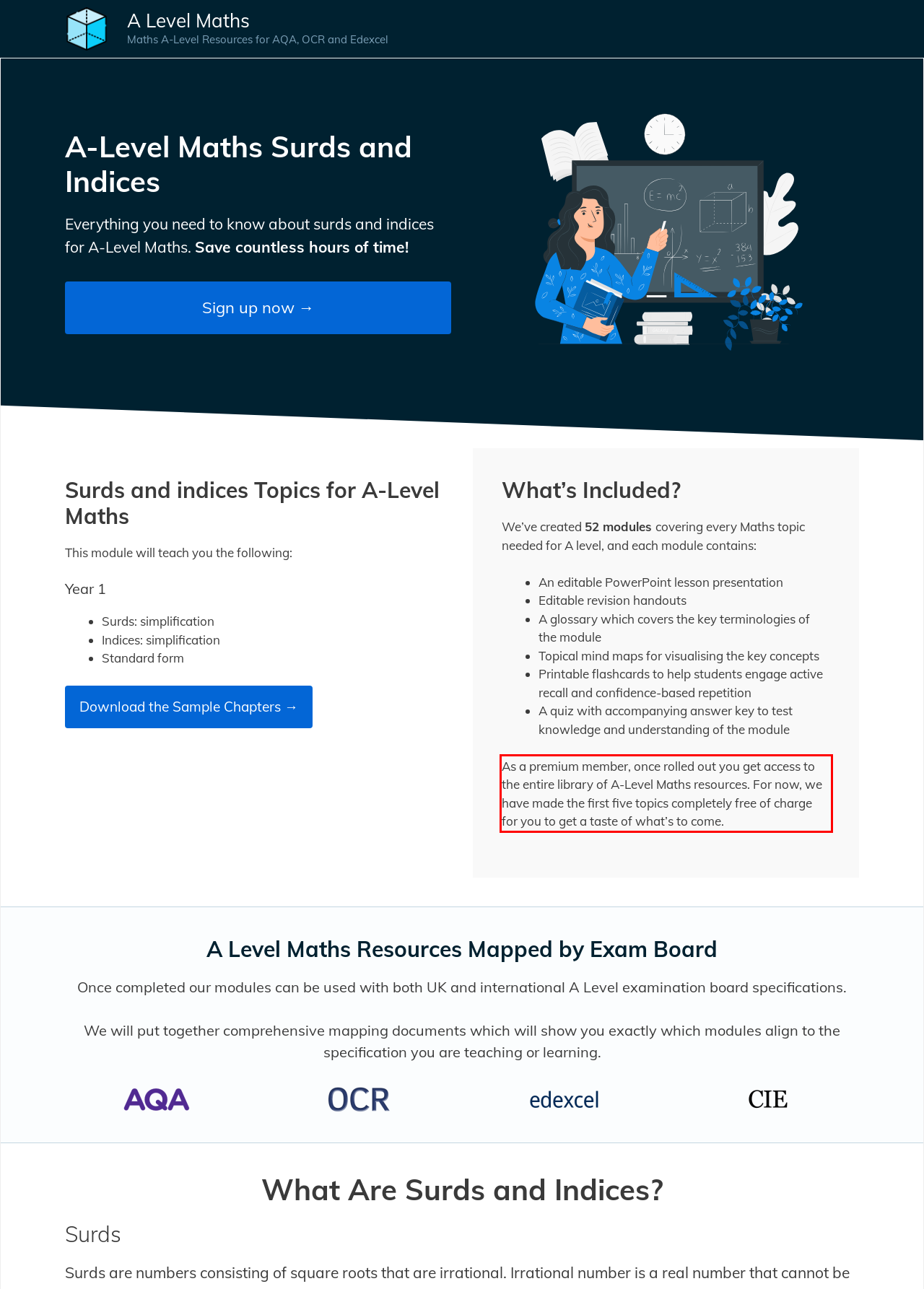Using the provided webpage screenshot, identify and read the text within the red rectangle bounding box.

As a premium member, once rolled out you get access to the entire library of A-Level Maths resources. For now, we have made the first five topics completely free of charge for you to get a taste of what’s to come.